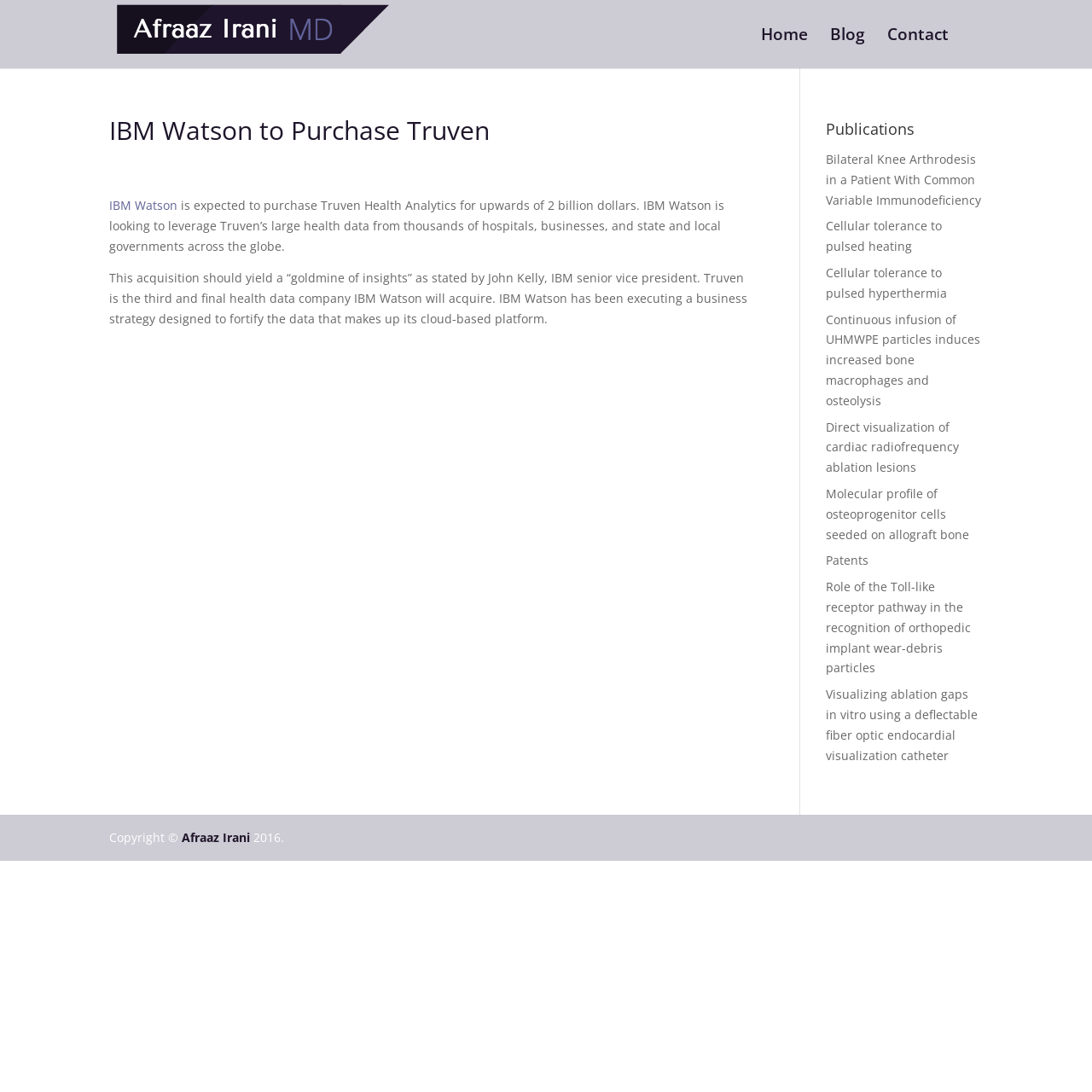What is the copyright year of the webpage?
Based on the image, answer the question with as much detail as possible.

The copyright information is located at the bottom of the webpage, where it is stated that 'Copyright © 2016'.